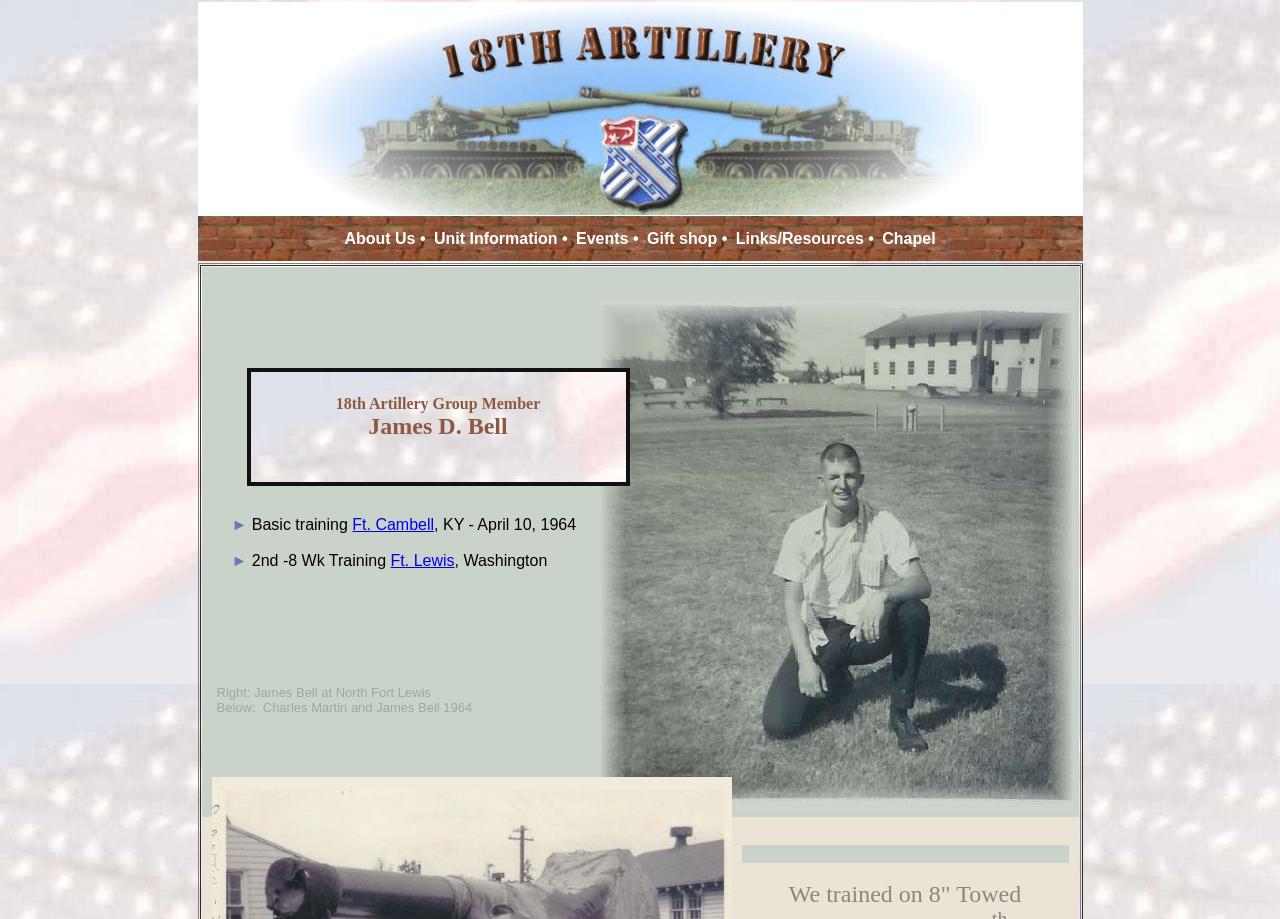Determine the bounding box coordinates of the region I should click to achieve the following instruction: "Visit Unit Information". Ensure the bounding box coordinates are four float numbers between 0 and 1, i.e., [left, top, right, bottom].

[0.339, 0.25, 0.436, 0.268]